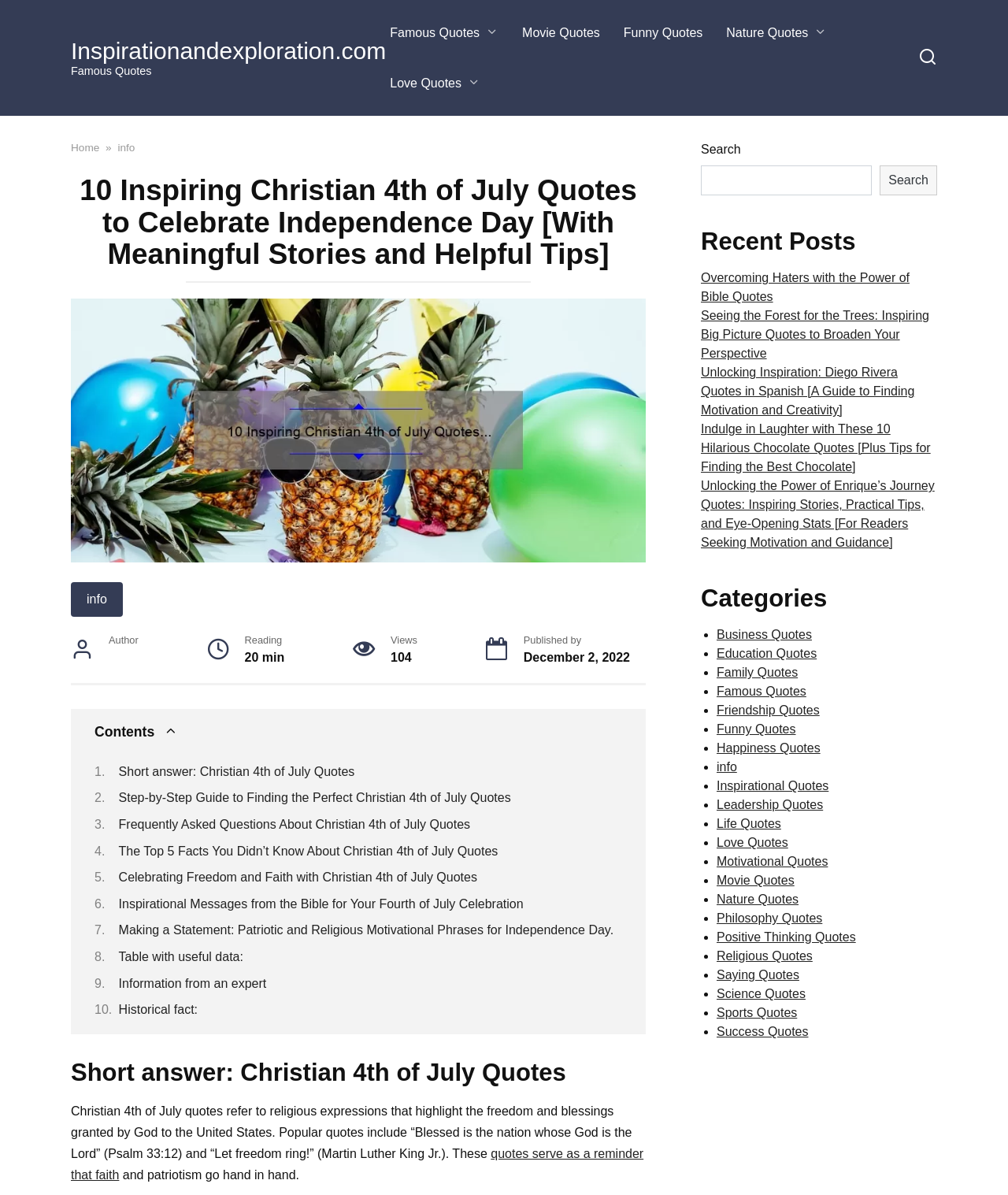Based on the element description: "Inspirationandexploration.com", identify the UI element and provide its bounding box coordinates. Use four float numbers between 0 and 1, [left, top, right, bottom].

[0.07, 0.032, 0.383, 0.053]